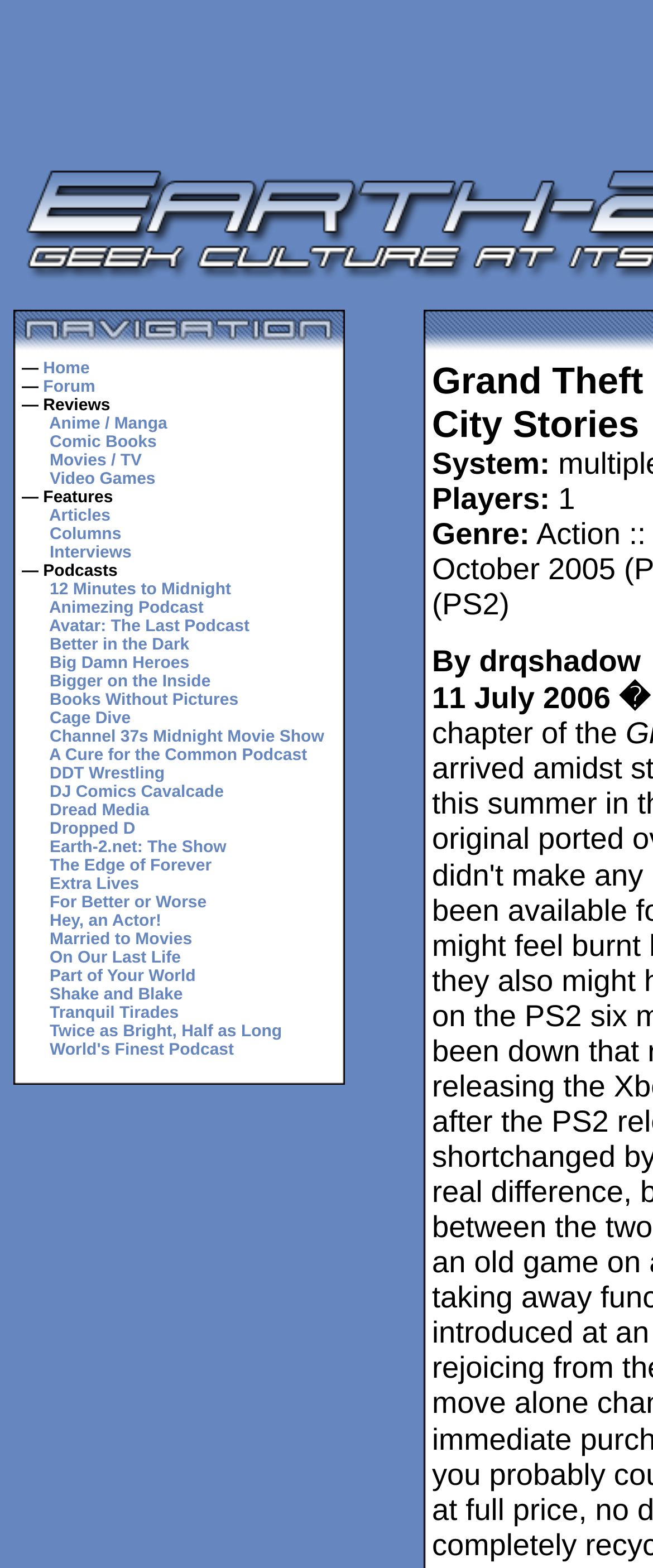Pinpoint the bounding box coordinates of the clickable area necessary to execute the following instruction: "Click on the Genre label". The coordinates should be given as four float numbers between 0 and 1, namely [left, top, right, bottom].

[0.661, 0.33, 0.811, 0.351]